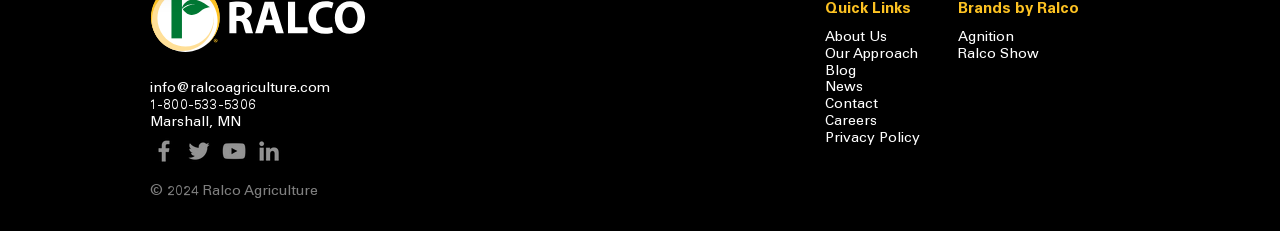Answer the following query concisely with a single word or phrase:
What social media platforms are listed?

Facebook, Twitter, YouTube, LinkedIn